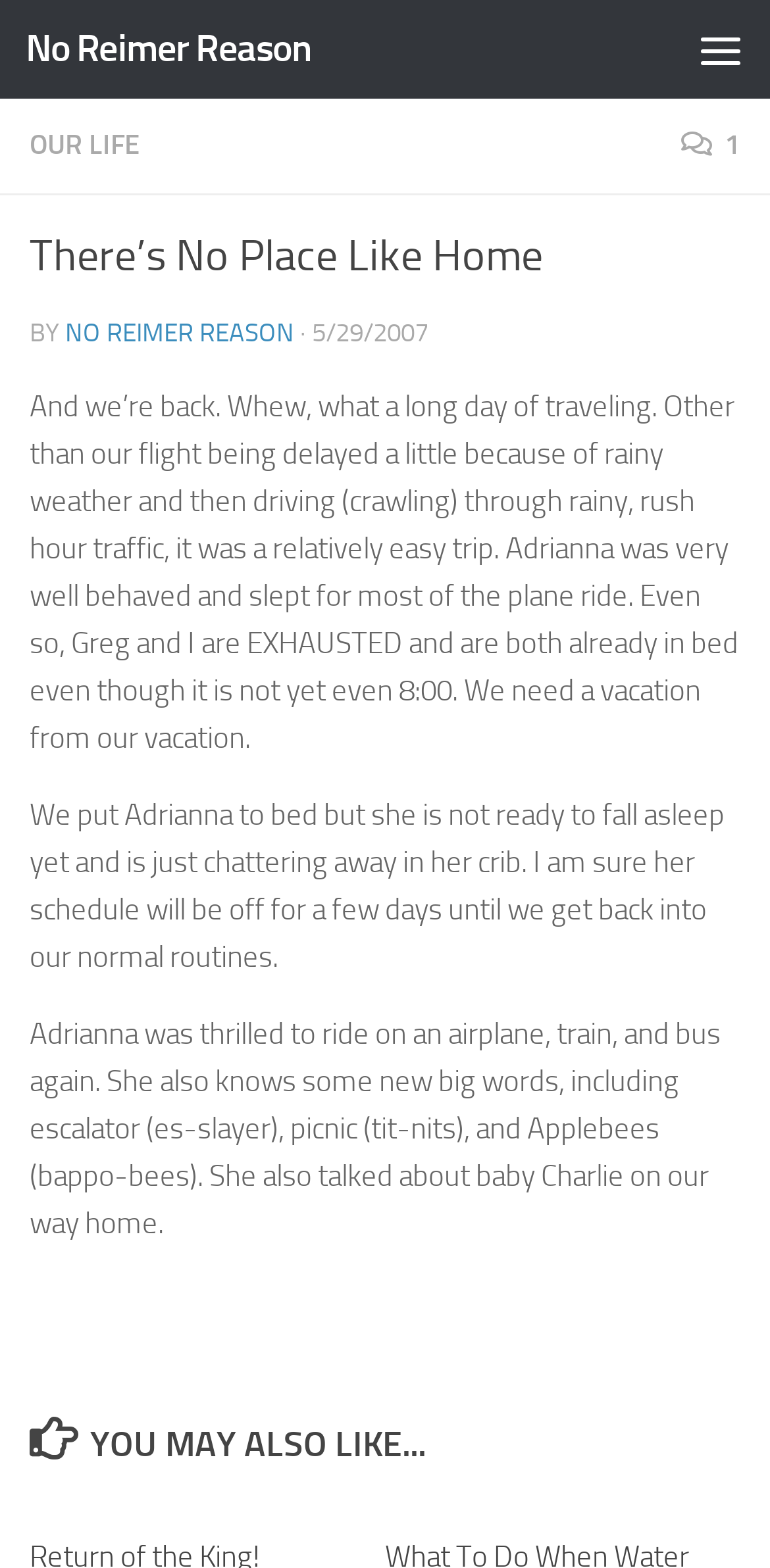What is the name of the baby mentioned in the article?
Respond with a short answer, either a single word or a phrase, based on the image.

Baby Charlie